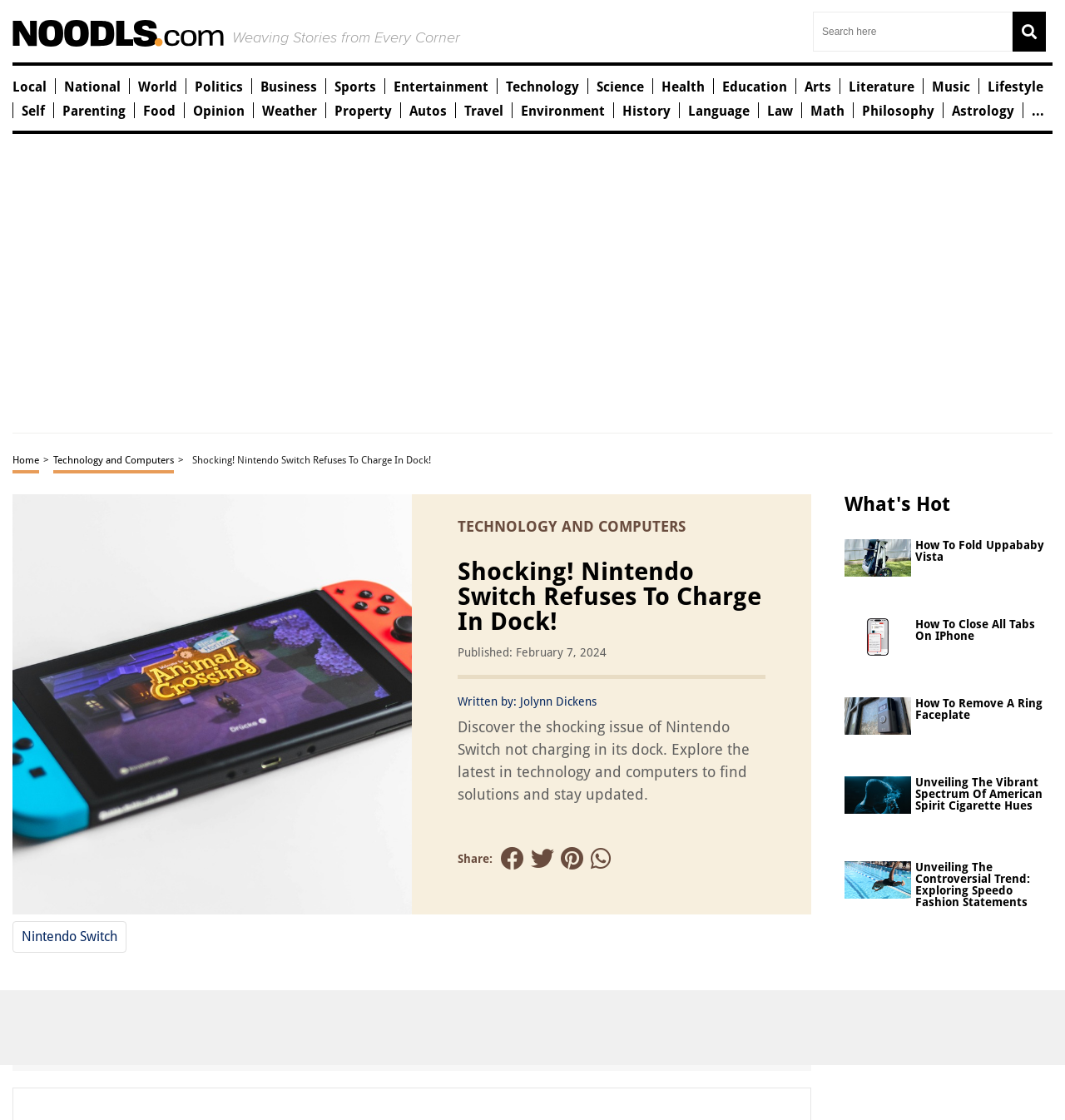What is the author of the main article?
Based on the visual content, answer with a single word or a brief phrase.

Jolynn Dickens